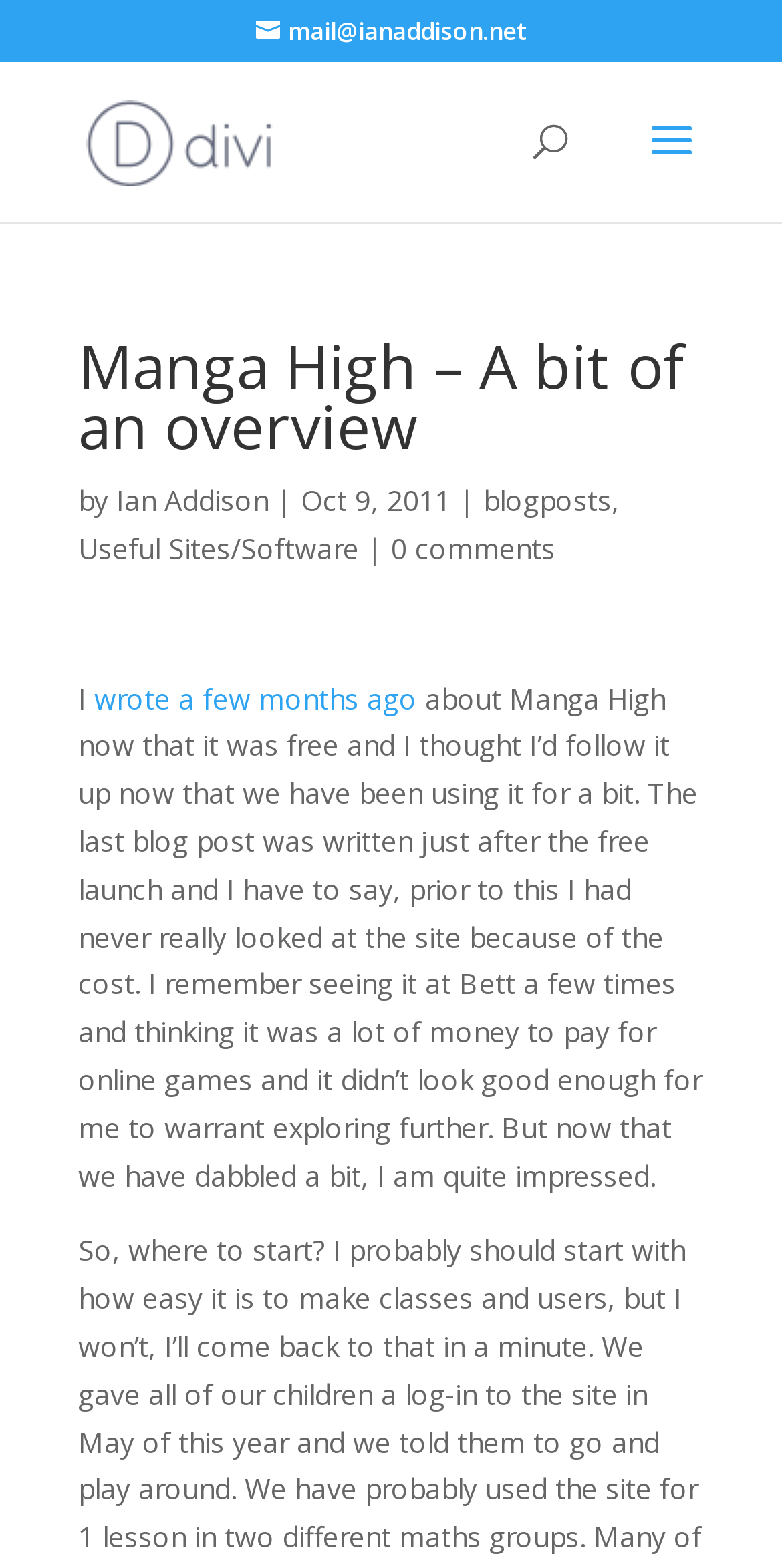Please find the bounding box coordinates of the section that needs to be clicked to achieve this instruction: "read the blog post about Manga High".

[0.1, 0.433, 0.897, 0.761]